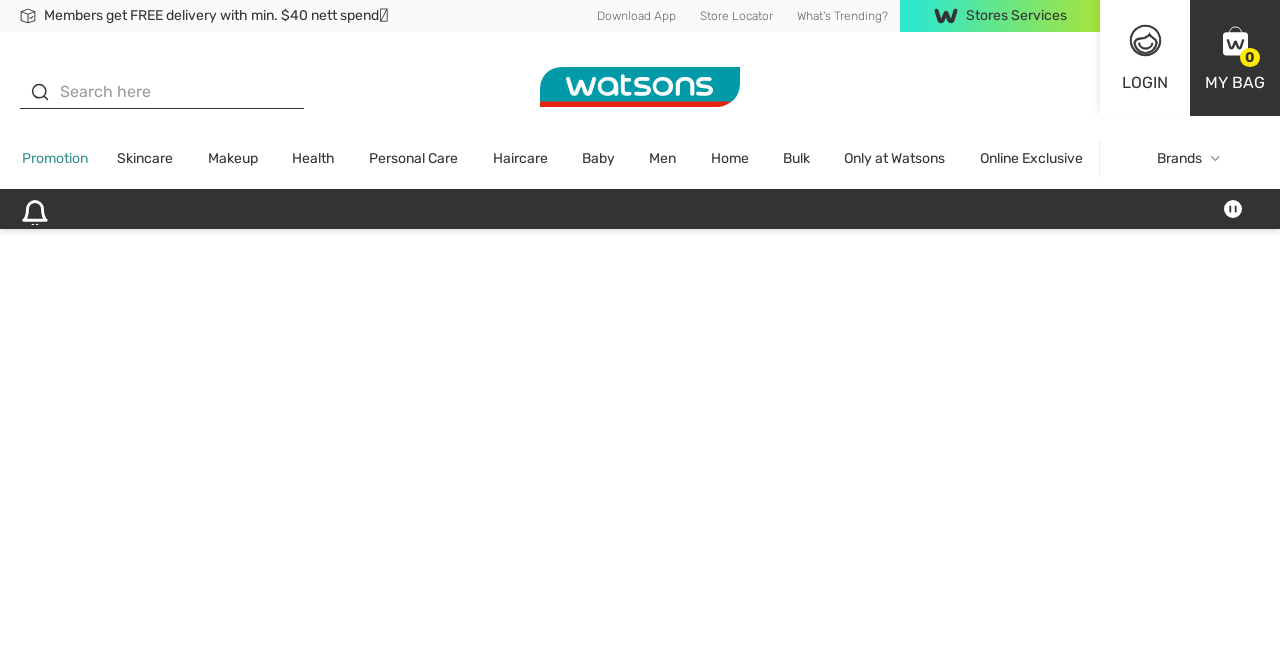Specify the bounding box coordinates of the area that needs to be clicked to achieve the following instruction: "Download the app".

[0.457, 0.0, 0.538, 0.049]